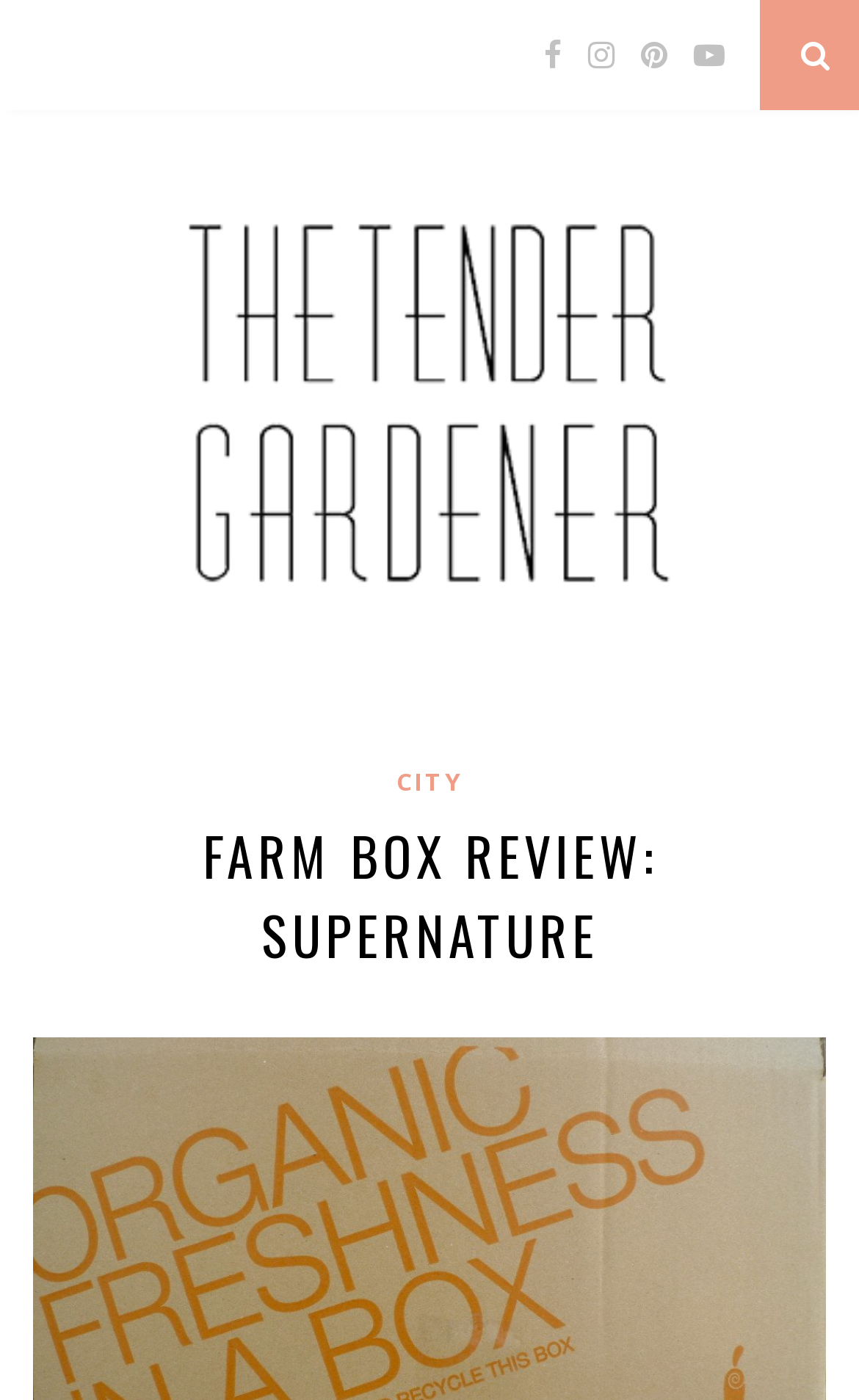Determine which piece of text is the heading of the webpage and provide it.

FARM BOX REVIEW: SUPERNATURE